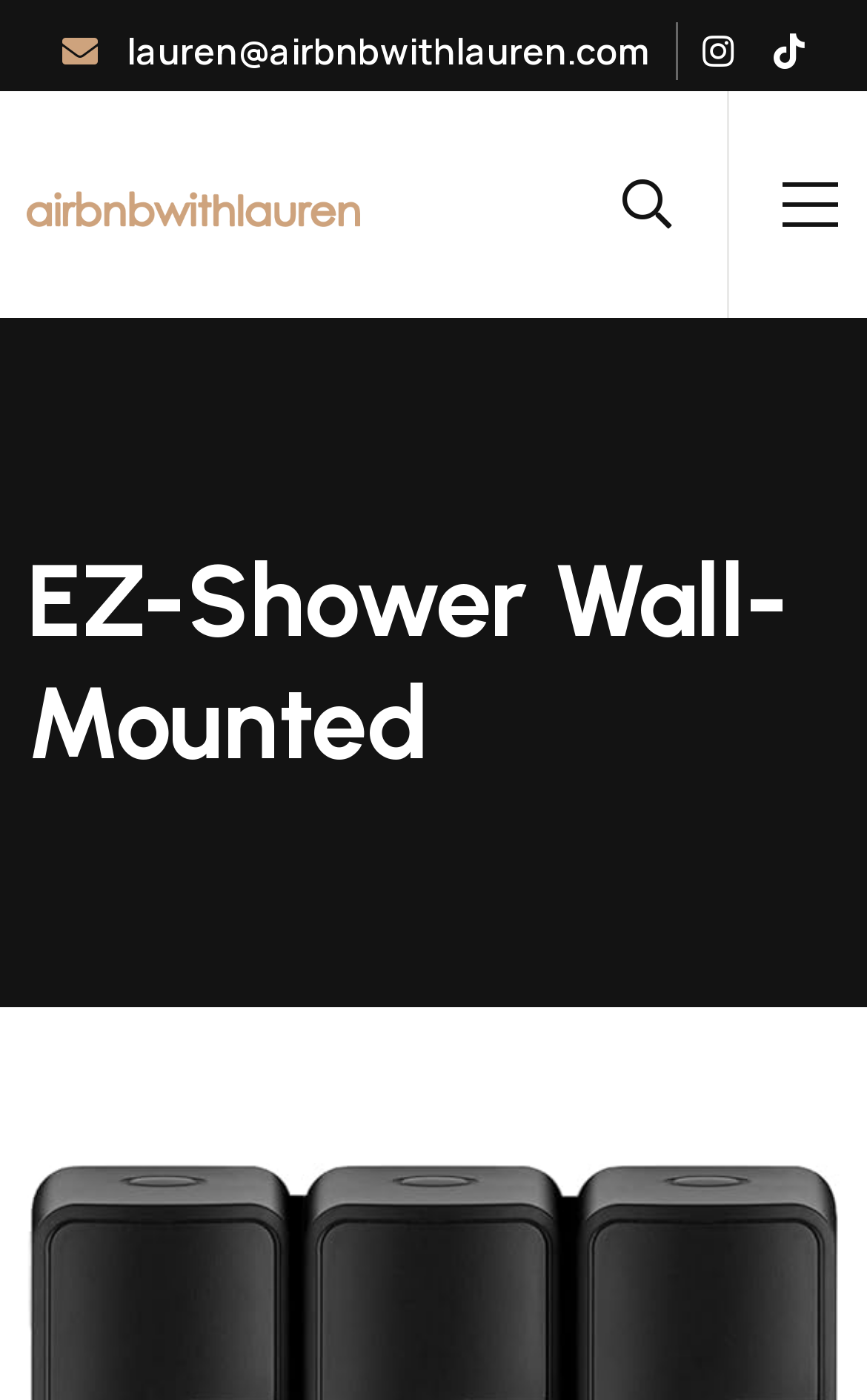What is the name of the product?
Use the image to give a comprehensive and detailed response to the question.

I found the name of the product by looking at the heading element with the text 'EZ-Shower Wall-Mounted' which is located at the top of the webpage.